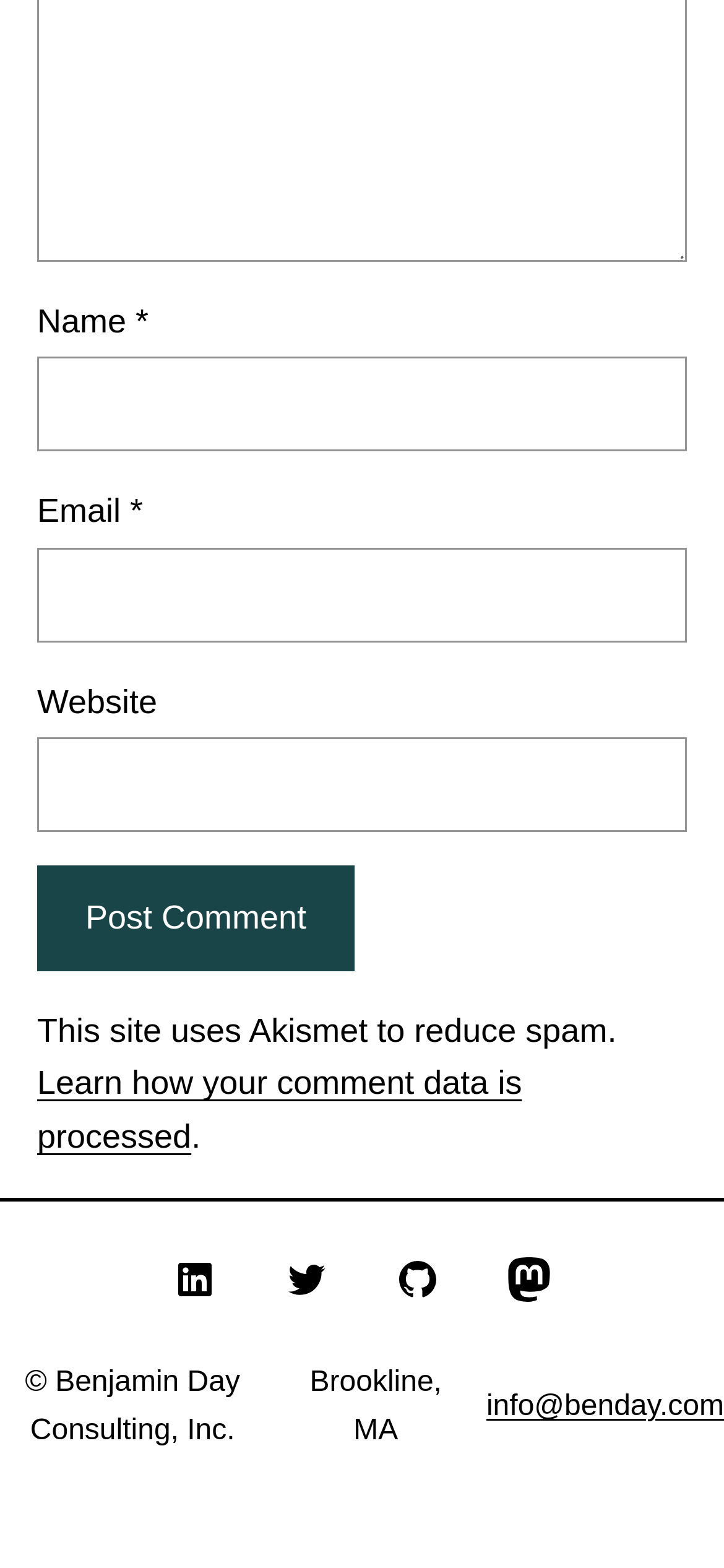Using the details in the image, give a detailed response to the question below:
Is the email field required?

The email field has an asterisk (*) symbol next to it, indicating that it is a required field. This means that users must enter their email address in order to post a comment.